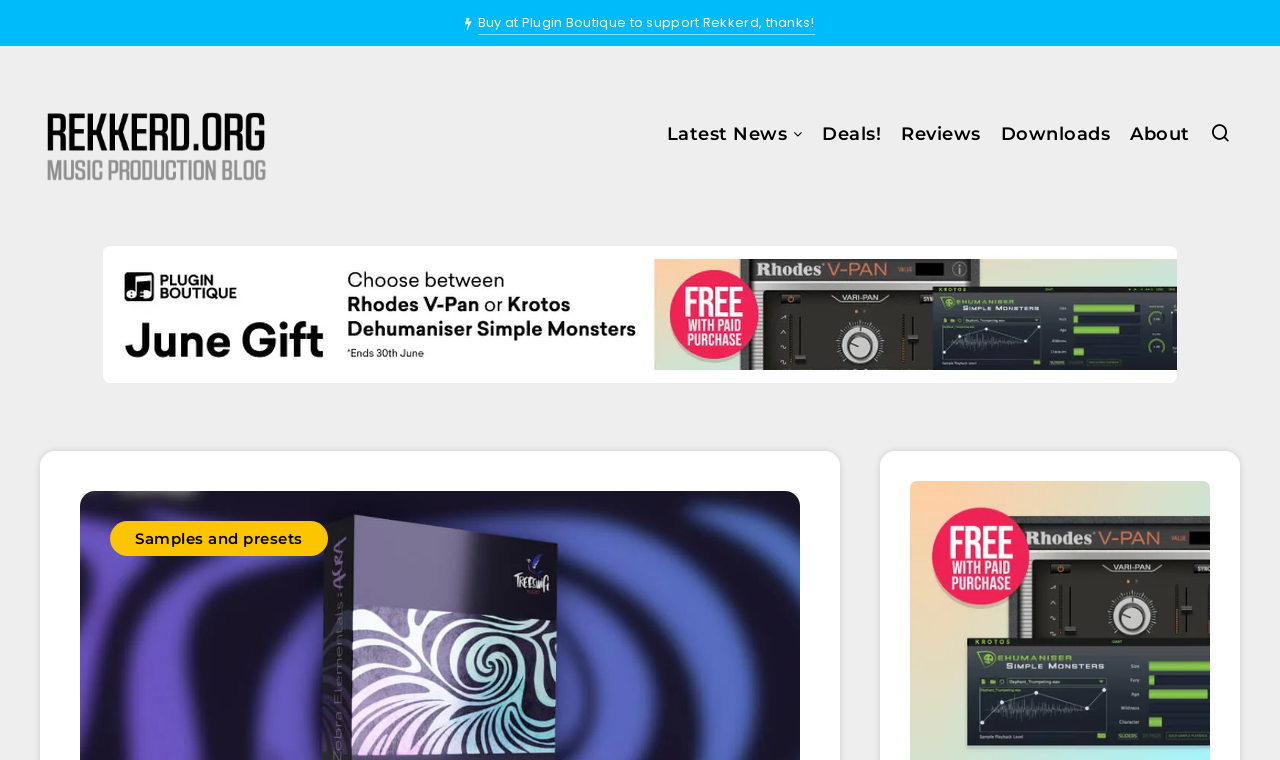Give a concise answer using only one word or phrase for this question:
What type of content is available for download on the website?

Samples and presets